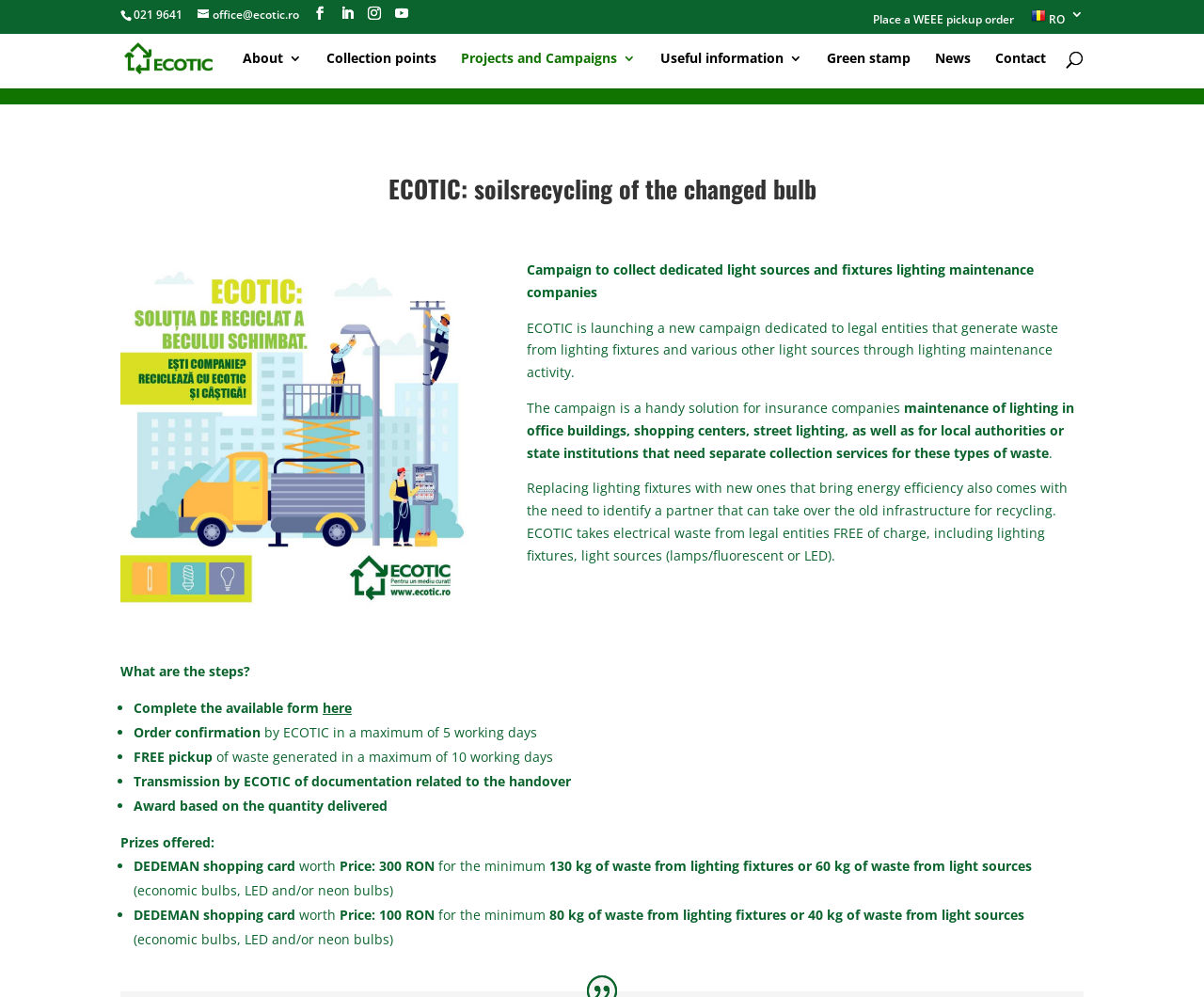Give a concise answer using one word or a phrase to the following question:
What is the minimum quantity of waste required for a 300 RON DEDEMAN shopping card?

130 kg of waste from lighting fixtures